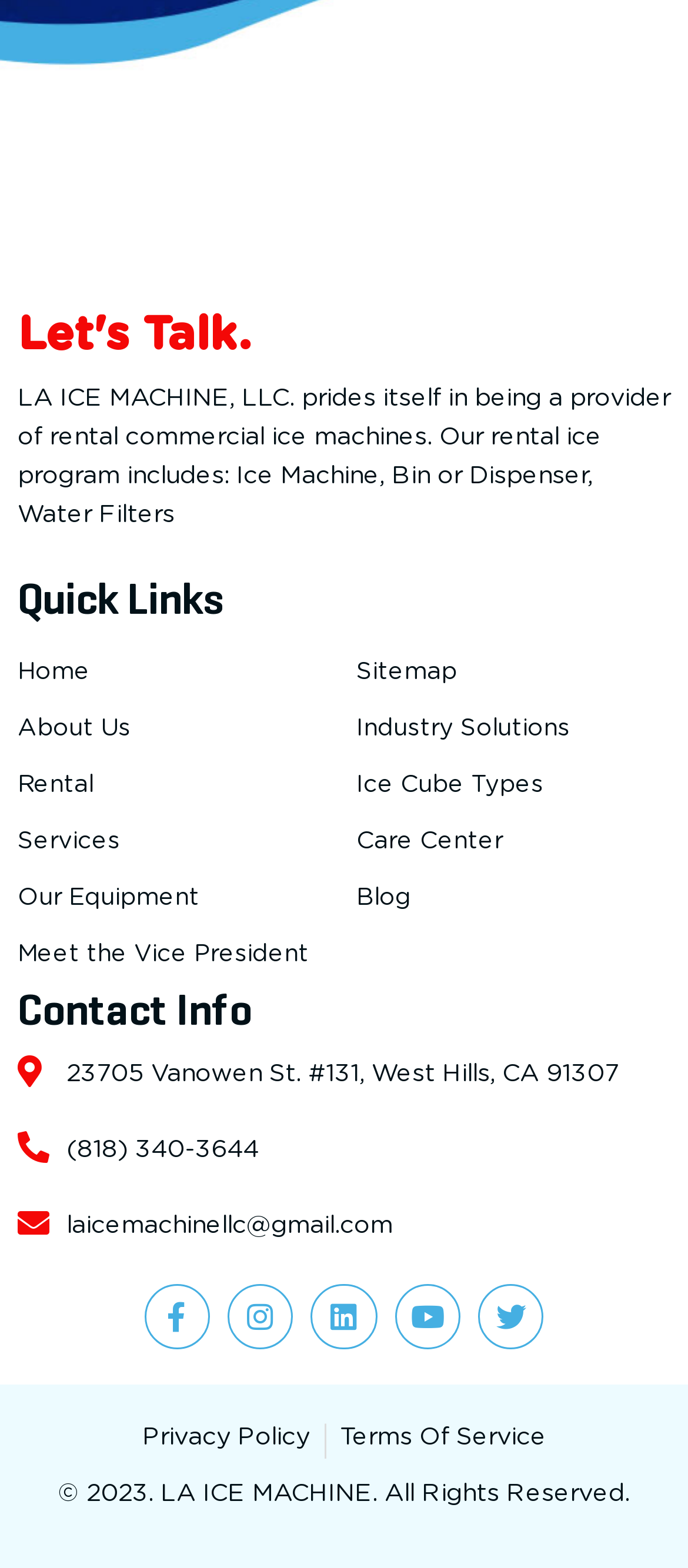What is the company's address?
Using the image as a reference, deliver a detailed and thorough answer to the question.

The company's address can be found in the link element with the text '23705 Vanowen St. #131, West Hills, CA 91307' under the heading 'Contact Info'.